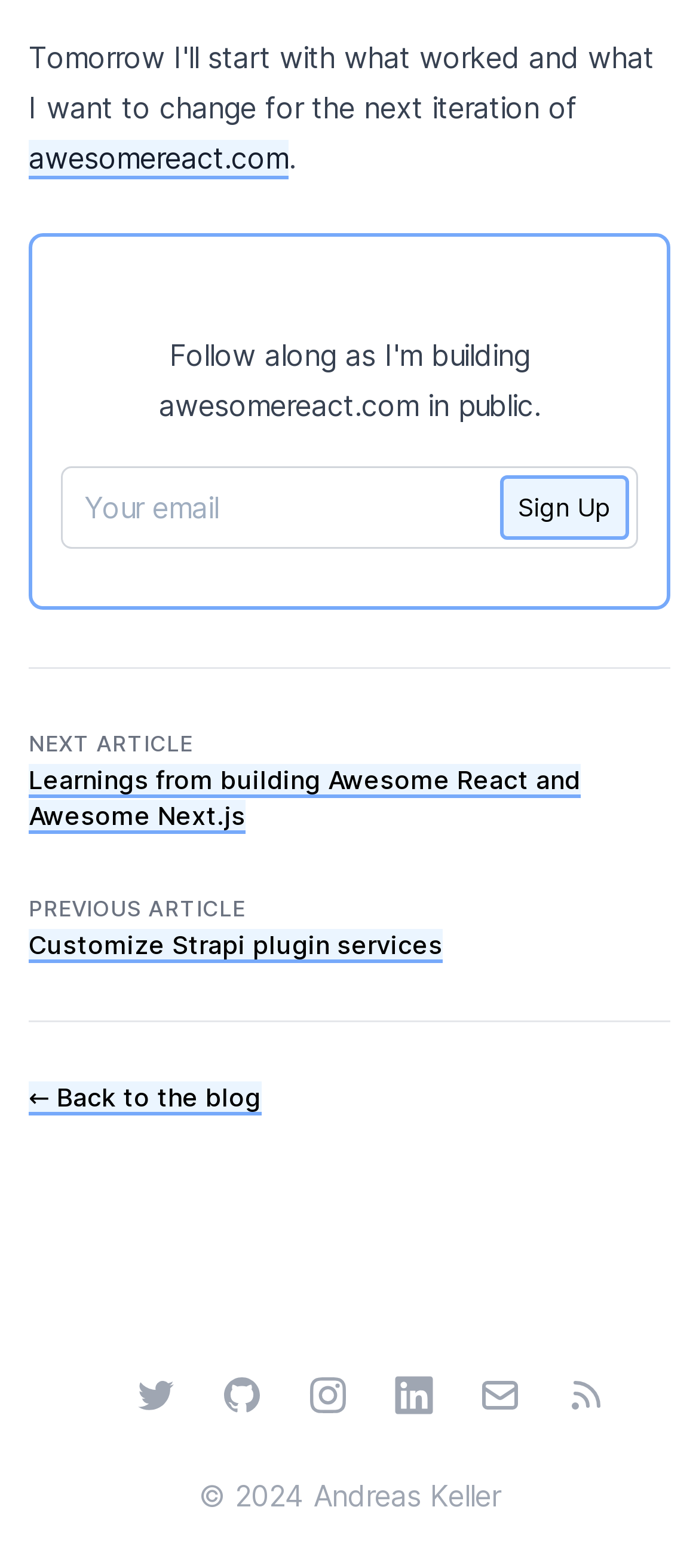Determine the bounding box coordinates of the clickable region to execute the instruction: "Read the next article". The coordinates should be four float numbers between 0 and 1, denoted as [left, top, right, bottom].

[0.041, 0.487, 0.831, 0.532]